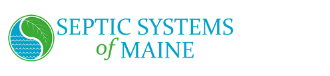Using details from the image, please answer the following question comprehensively:
What is the shape of the emblem?

The logo includes a circular emblem that features a stylized water symbol, emphasizing the company's focus on septic systems and environmentally friendly practices.